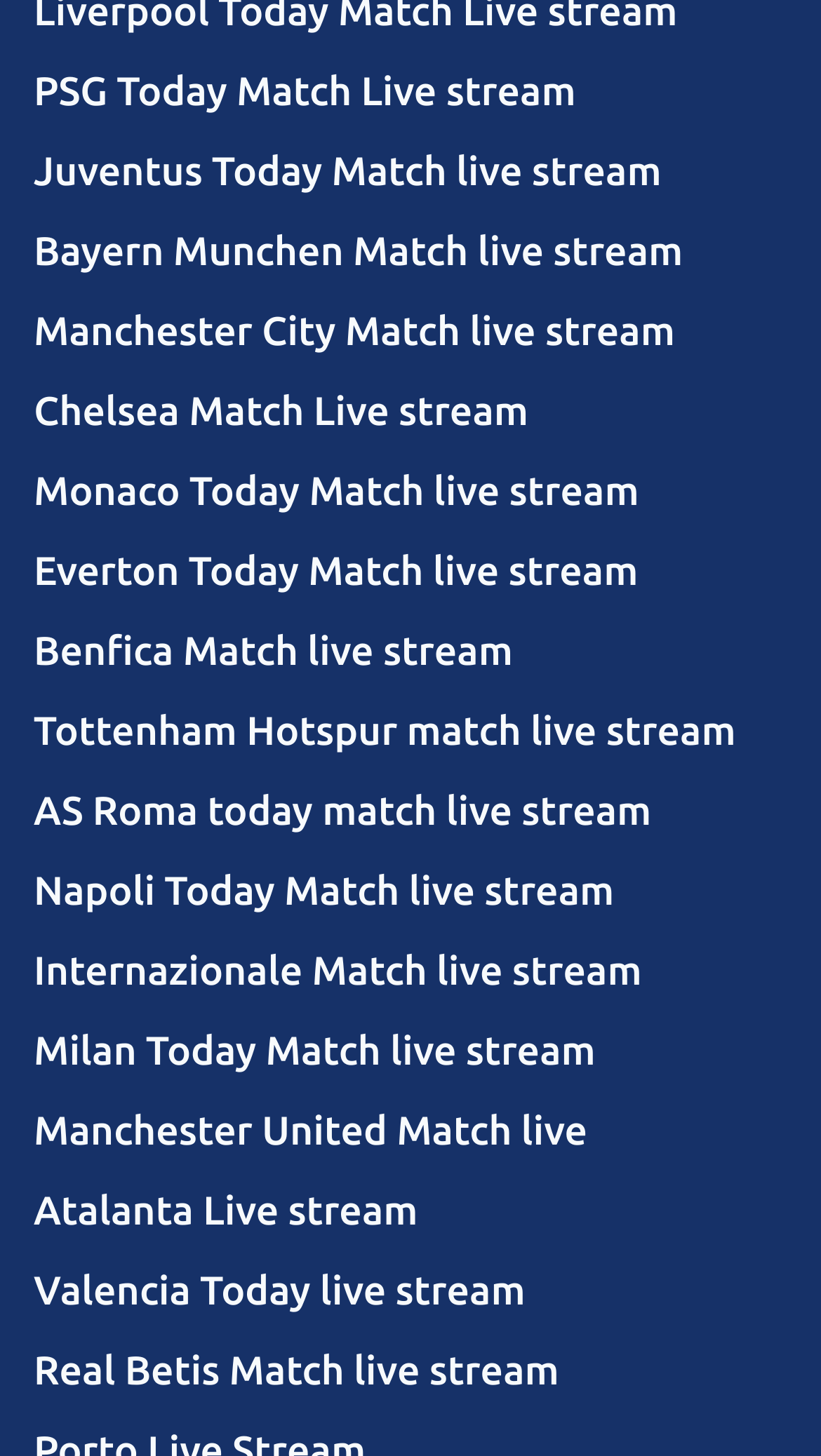Please find the bounding box coordinates in the format (top-left x, top-left y, bottom-right x, bottom-right y) for the given element description. Ensure the coordinates are floating point numbers between 0 and 1. Description: PSG Today Match Live stream

[0.041, 0.035, 0.959, 0.09]